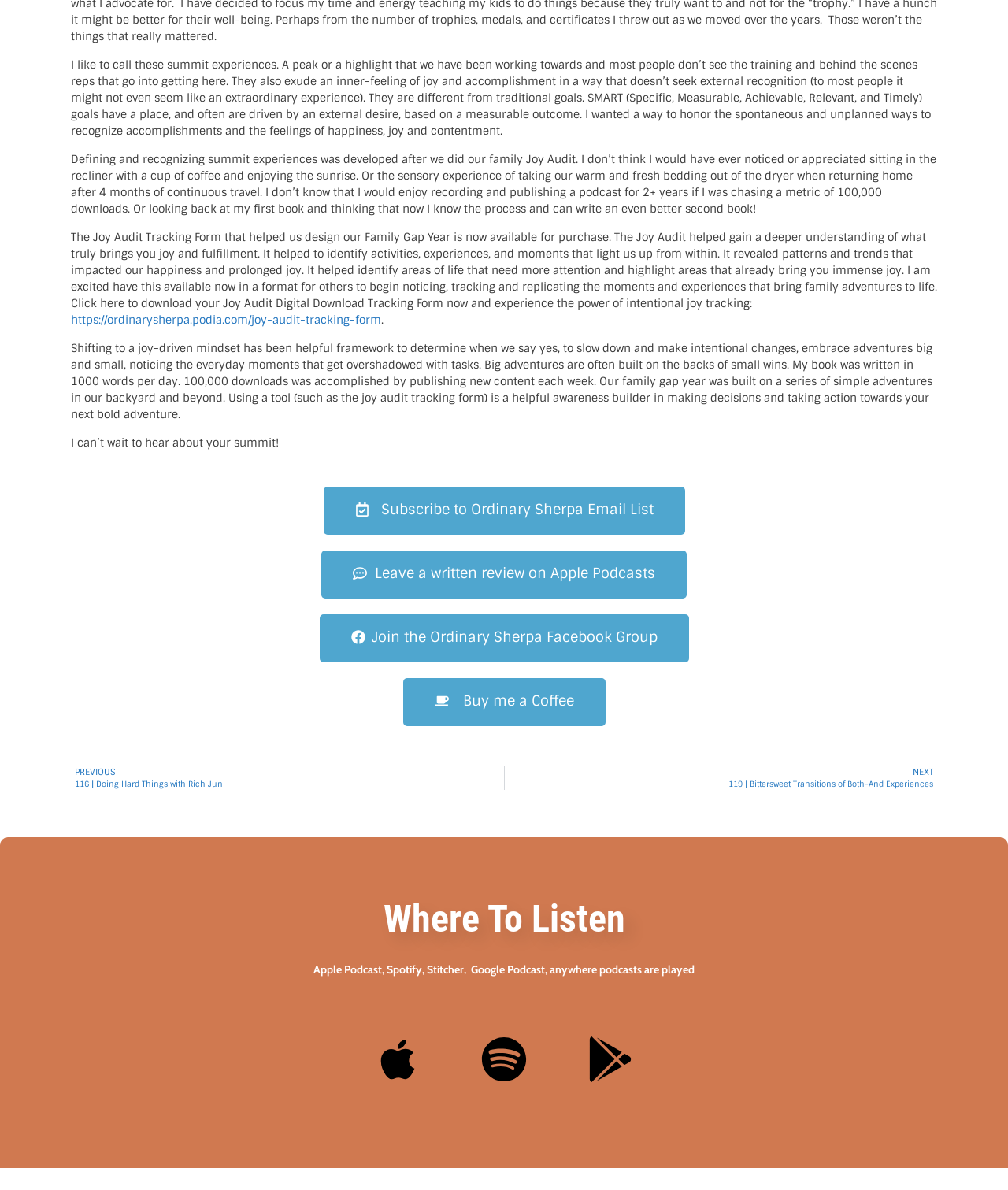Respond with a single word or phrase to the following question: What are the options to listen to the podcast?

Apple Podcast, Spotify, etc.